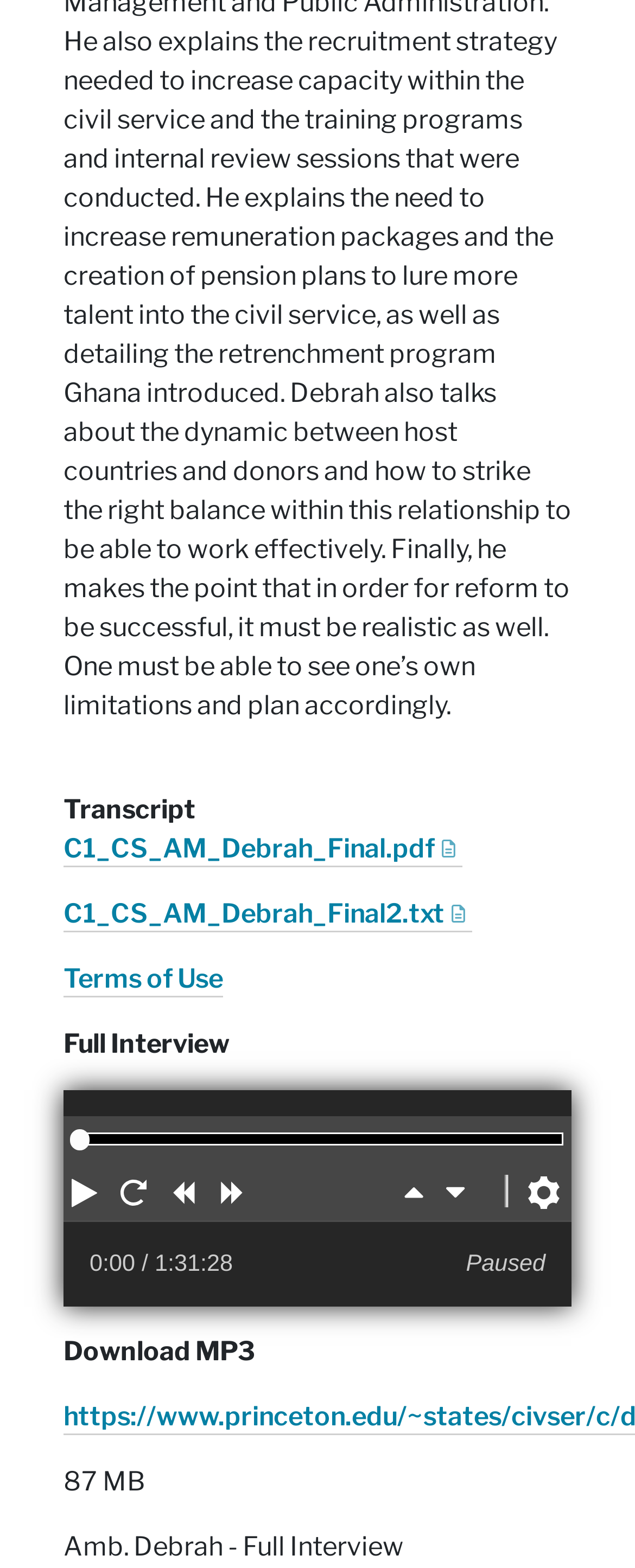Given the description Play, predict the bounding box coordinates of the UI element. Ensure the coordinates are in the format (top-left x, top-left y, bottom-right x, bottom-right y) and all values are between 0 and 1.

[0.108, 0.744, 0.169, 0.775]